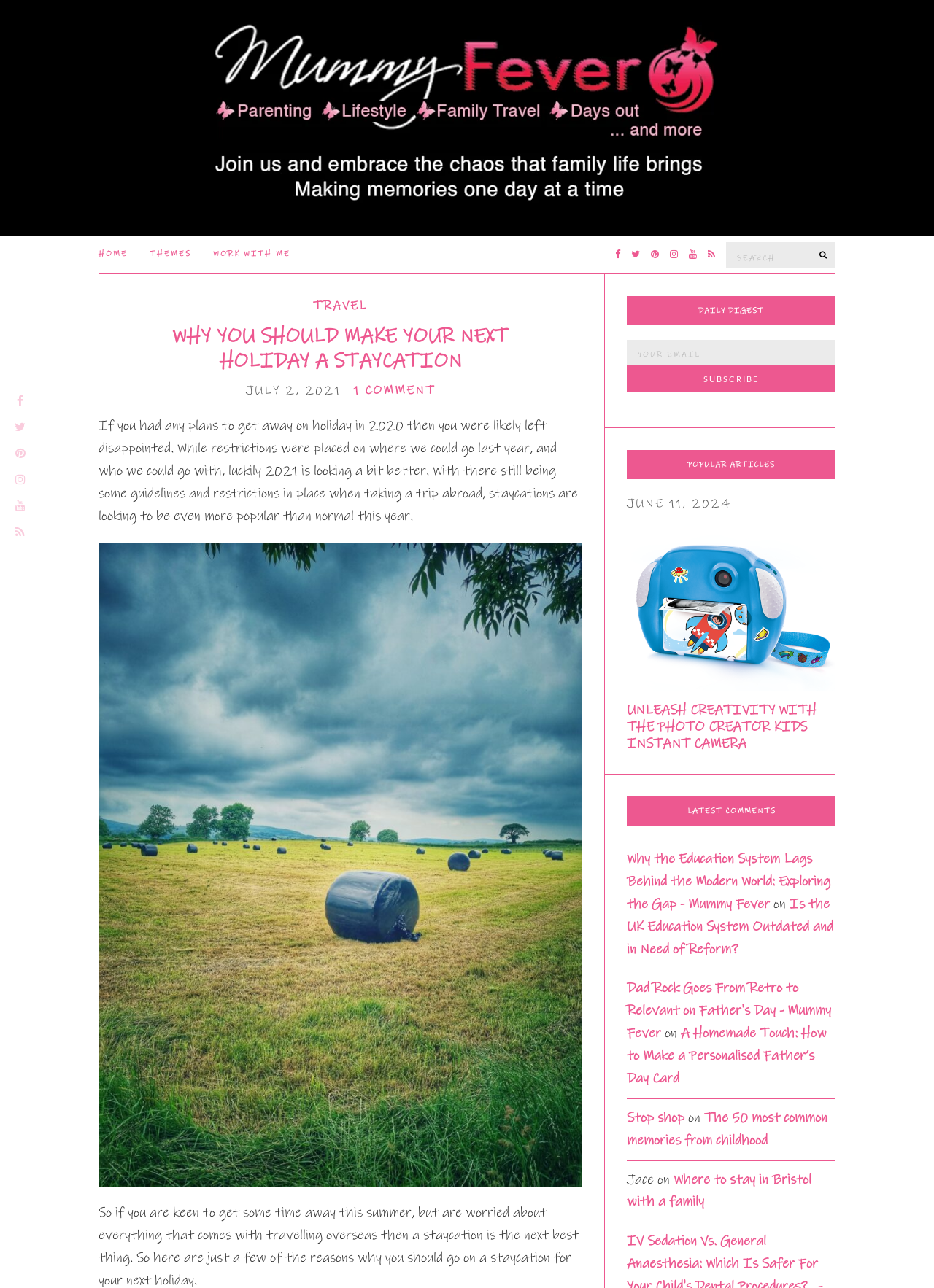Please mark the bounding box coordinates of the area that should be clicked to carry out the instruction: "Go to the Classifieds page".

None